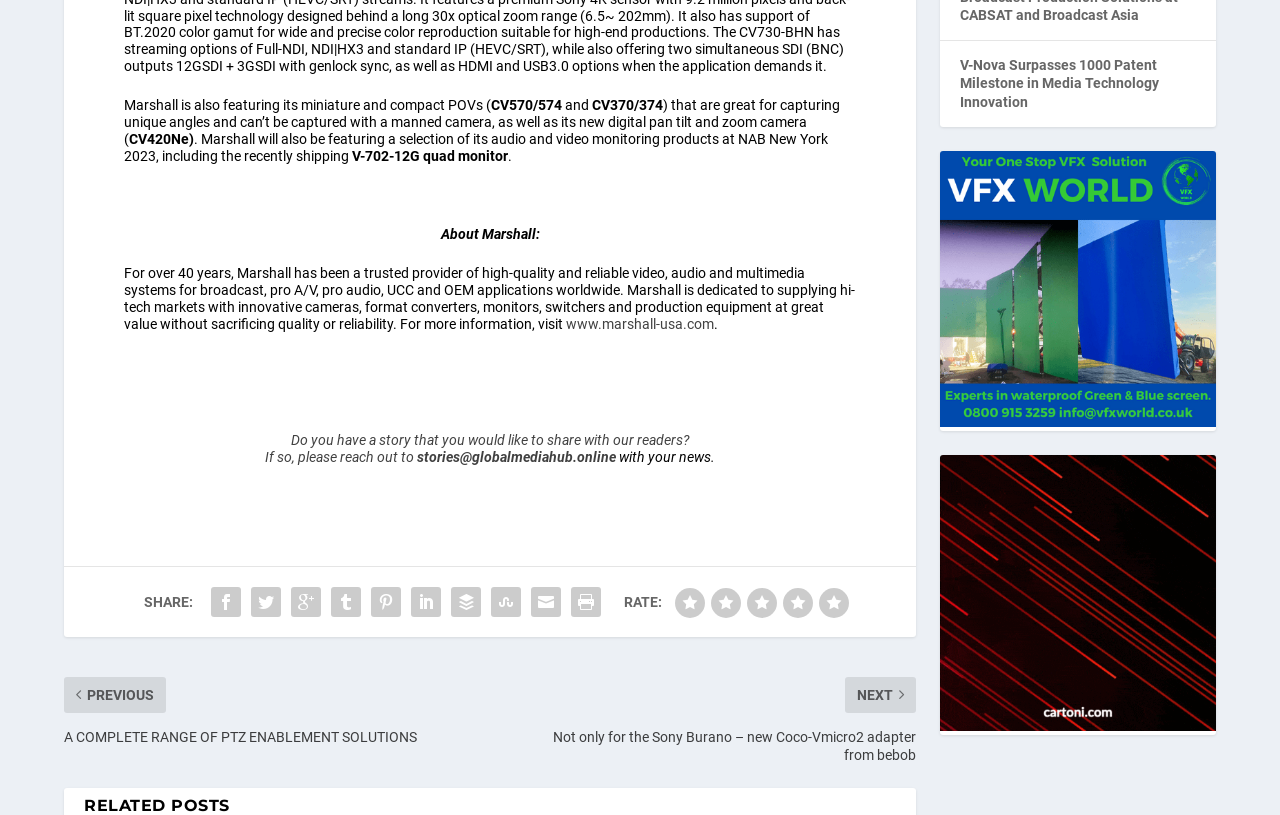Specify the bounding box coordinates of the area to click in order to follow the given instruction: "Visit Marshall's website."

[0.442, 0.391, 0.558, 0.41]